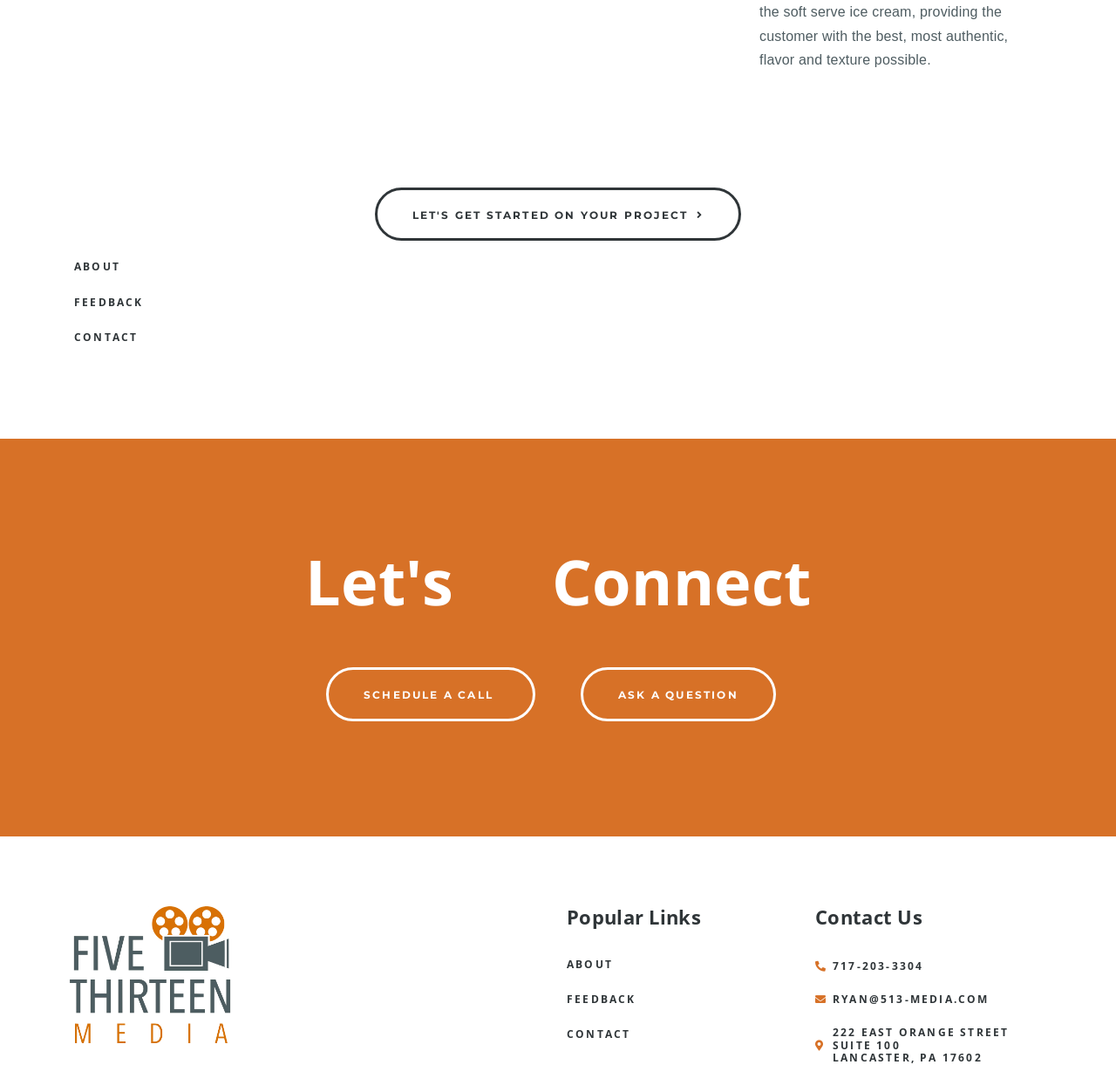Please indicate the bounding box coordinates for the clickable area to complete the following task: "Click on 'SCHEDULE A CALL'". The coordinates should be specified as four float numbers between 0 and 1, i.e., [left, top, right, bottom].

[0.292, 0.611, 0.48, 0.66]